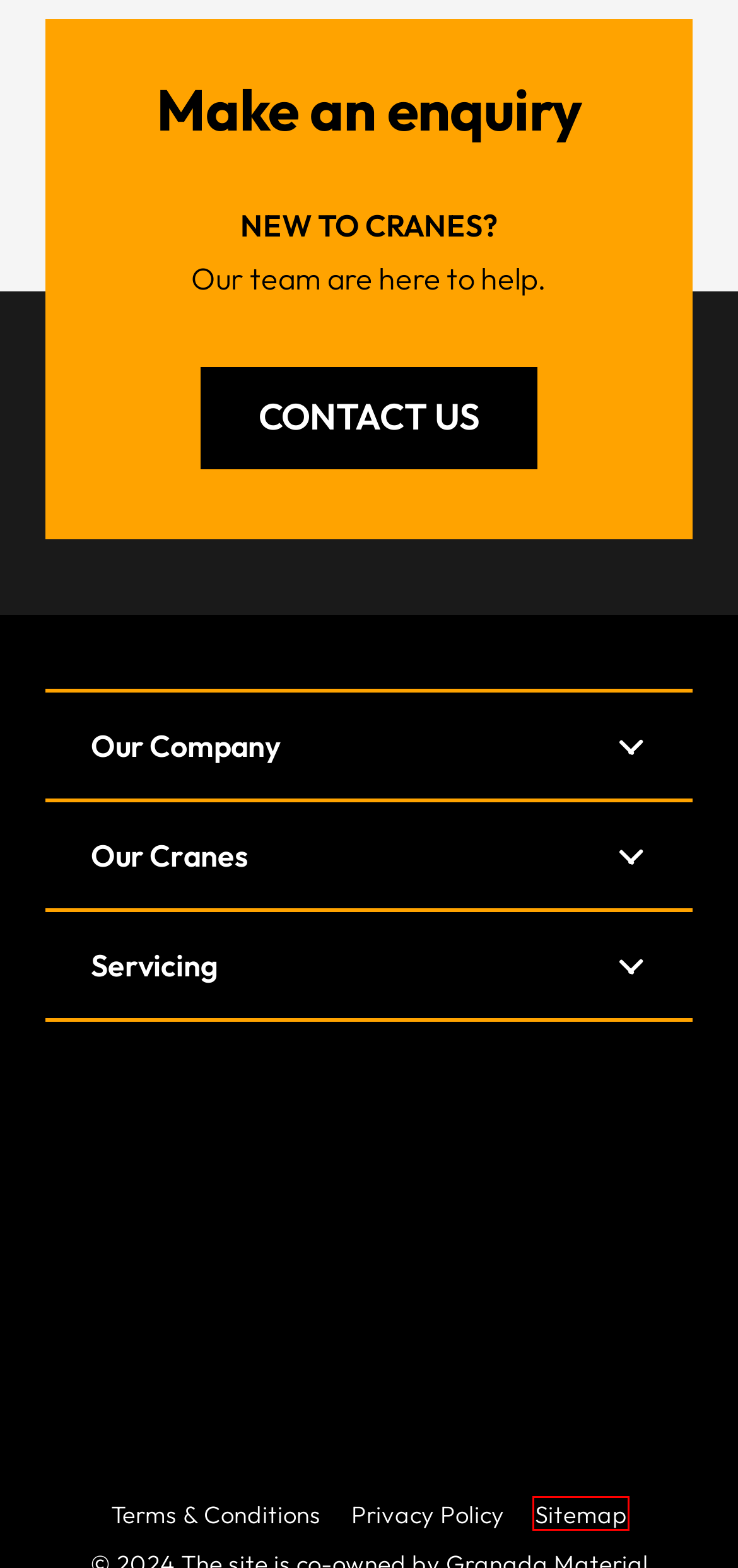You have a screenshot of a webpage with a red bounding box around an element. Identify the webpage description that best fits the new page that appears after clicking the selected element in the red bounding box. Here are the candidates:
A. Terms & Conditions - Granada Cranes
B. Smulders Projects award Beatrice Offshore Wind Farm contract to Granada - Granada Cranes
C. Cookie Policy (UK) - Granada Cranes
D. Sitemap | Explore Our Website's Service Offerings
E. News Archives - Granada Cranes
F. HBX Installs Workshop Gantry Crane - Granada Cranes
G. Granada Cranes at UK Metals Expo 2024: Showcasing Innovation and Expertise - Granada Cranes
H. Davit Cranes | Python Davit Cranes for Offshore Excellence

D